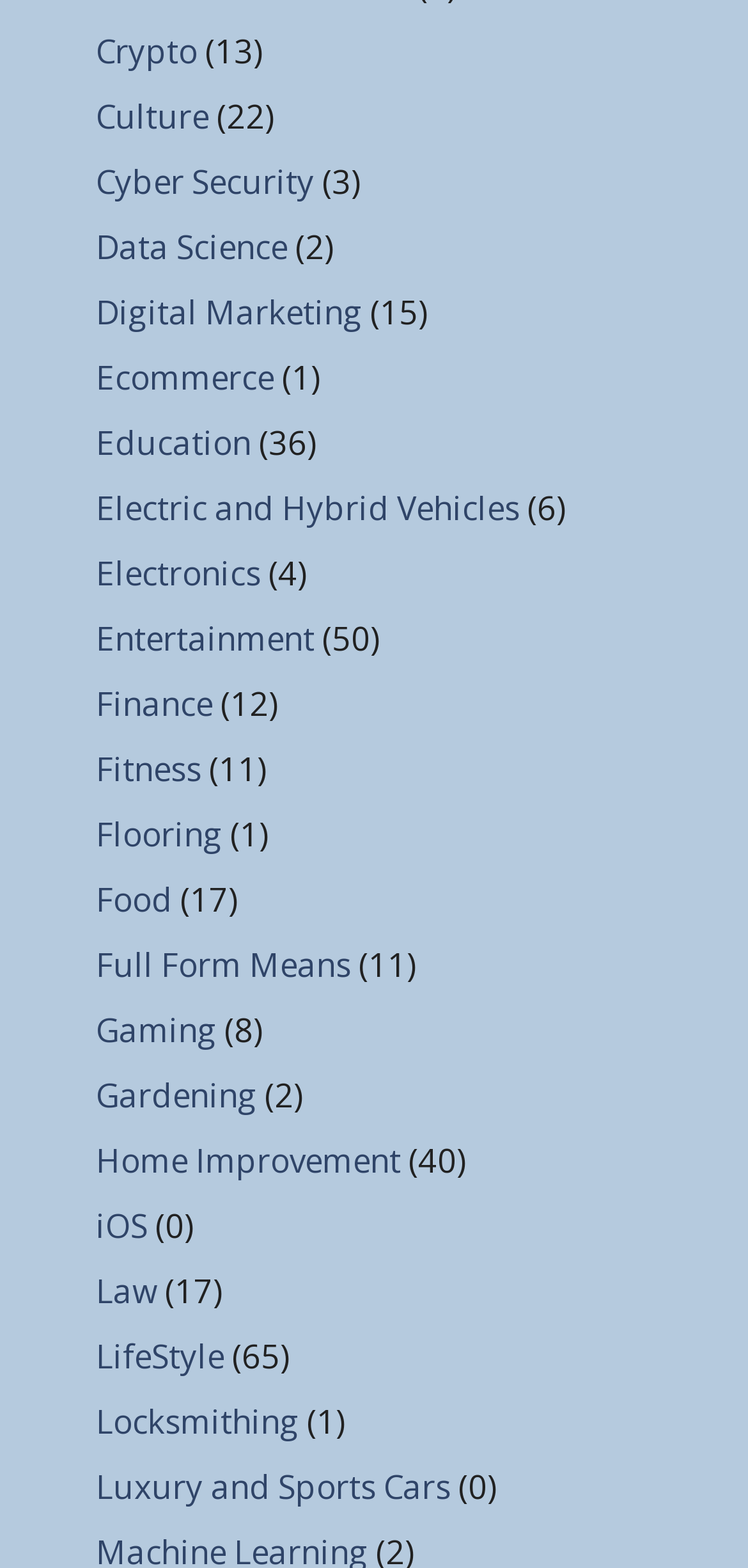Using the information in the image, could you please answer the following question in detail:
What is the category with the highest number of items?

I looked at the StaticText elements associated with each link element, and the one with the highest number is '65', which corresponds to the 'LifeStyle' category.